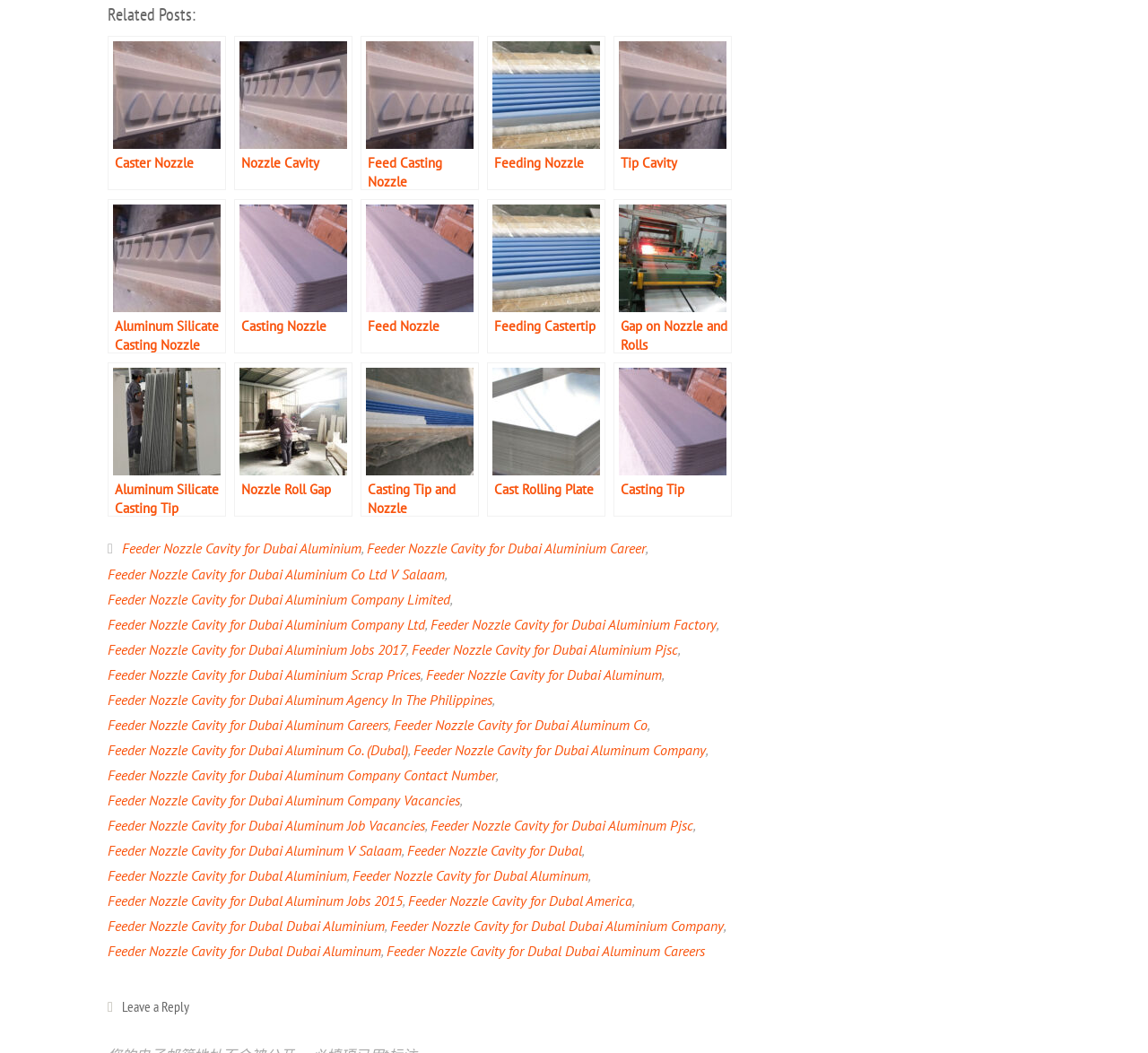Find the bounding box coordinates of the element to click in order to complete the given instruction: "Click on the 'Caster Nozzle Caster Nozzle' link."

[0.094, 0.034, 0.197, 0.181]